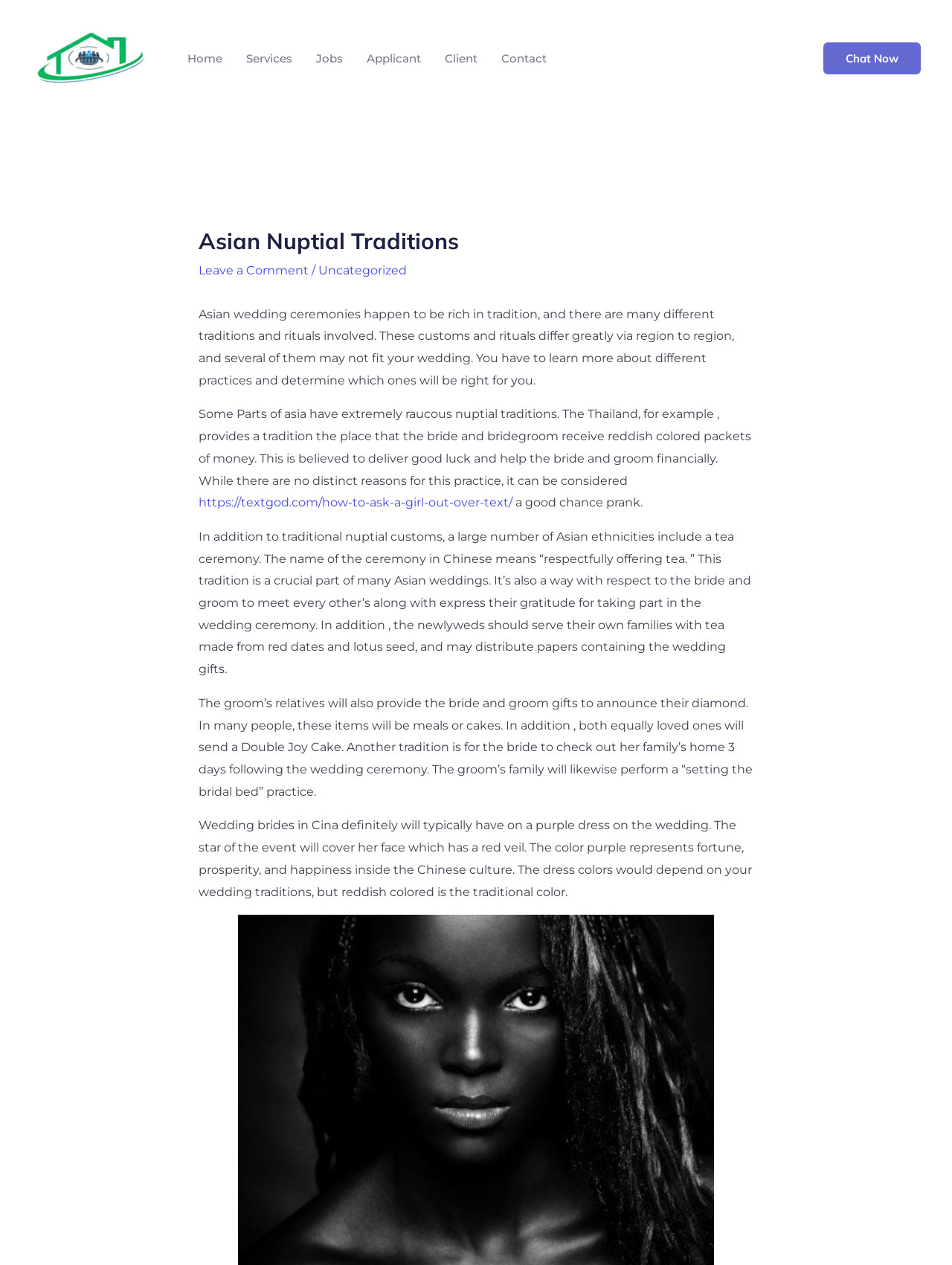Specify the bounding box coordinates of the region I need to click to perform the following instruction: "Click the 'Services' link". The coordinates must be four float numbers in the range of 0 to 1, i.e., [left, top, right, bottom].

[0.246, 0.026, 0.32, 0.067]